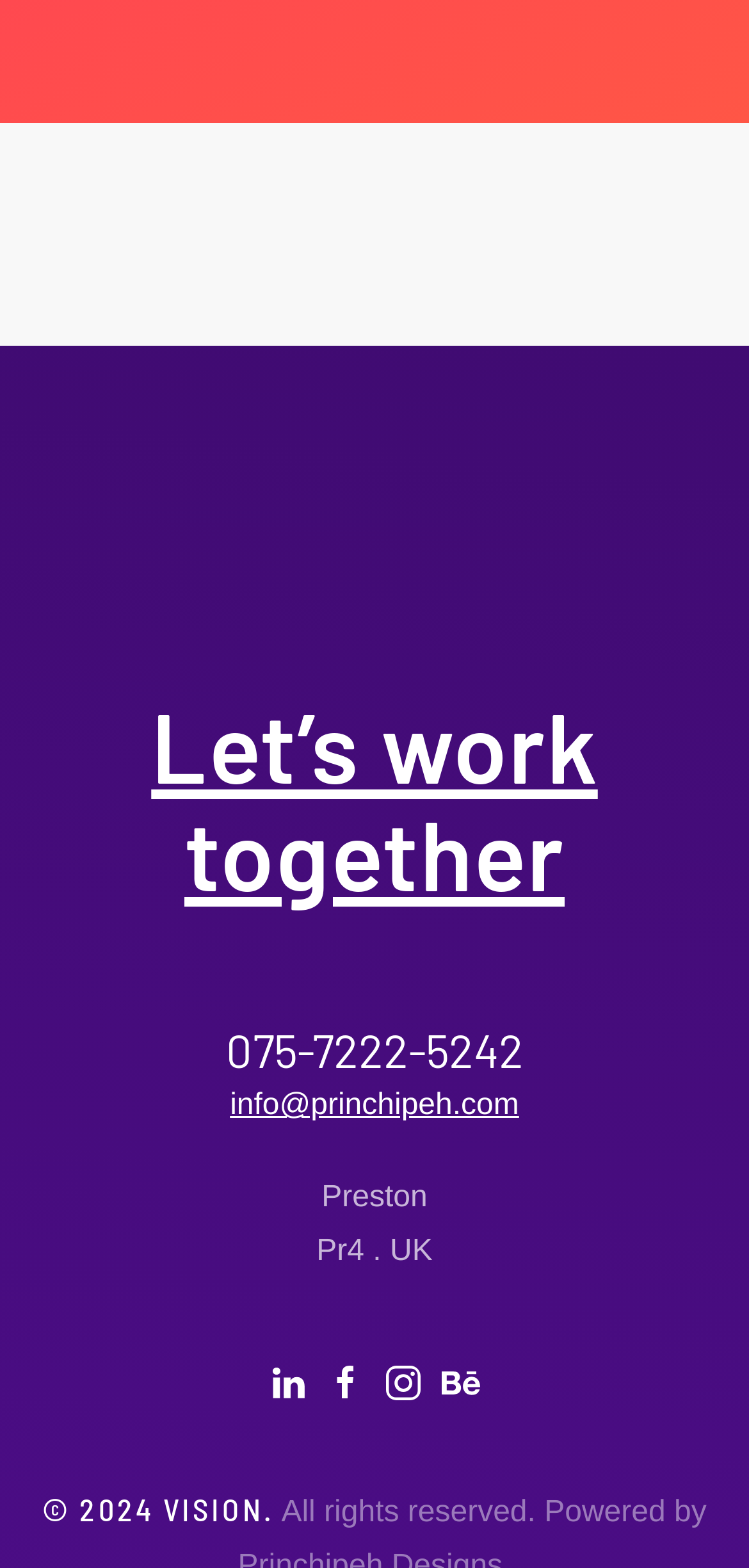Bounding box coordinates must be specified in the format (top-left x, top-left y, bottom-right x, bottom-right y). All values should be floating point numbers between 0 and 1. What are the bounding box coordinates of the UI element described as: Need Directions?

None